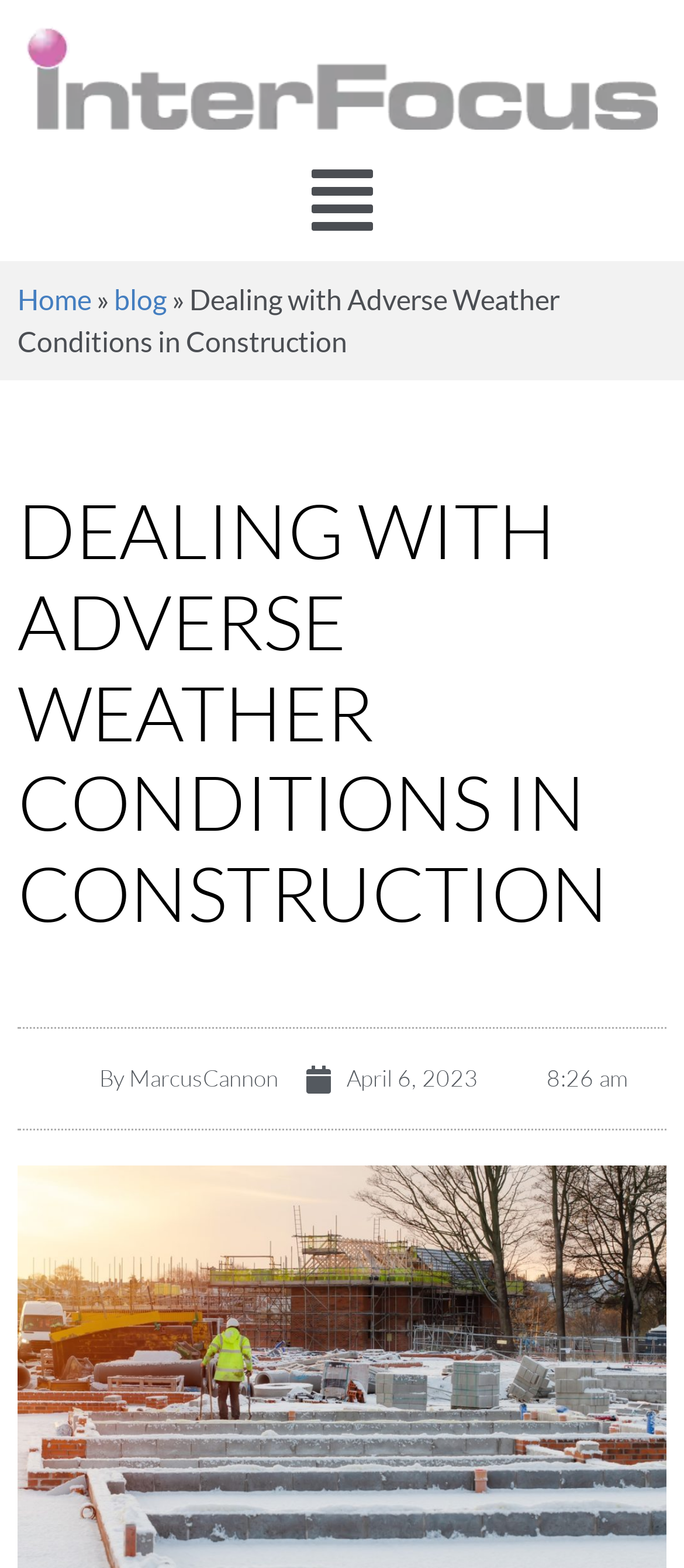Based on the description "Home", find the bounding box of the specified UI element.

[0.026, 0.18, 0.133, 0.201]